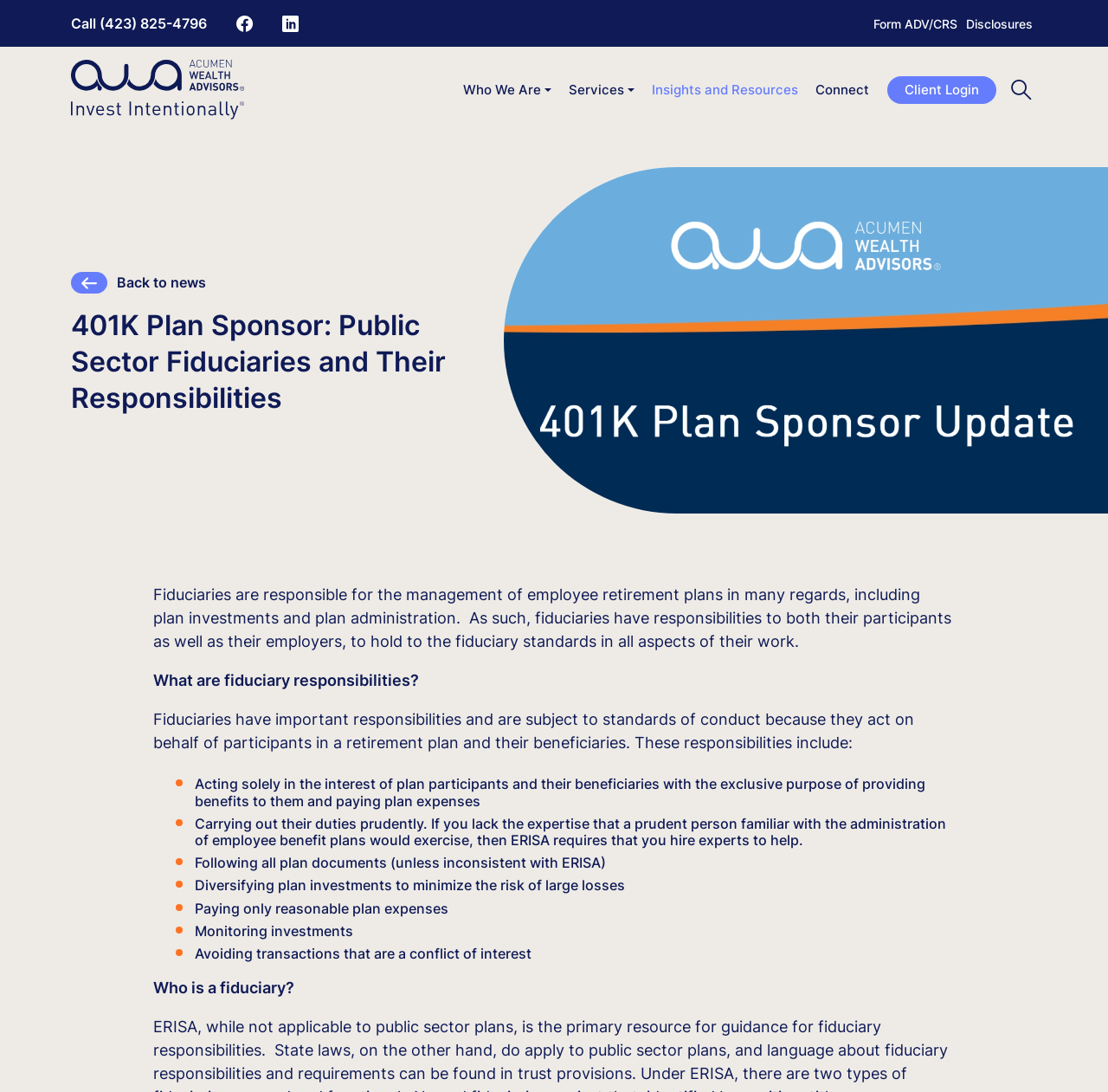Find and provide the bounding box coordinates for the UI element described with: "Who We Are".

[0.41, 0.066, 0.505, 0.098]